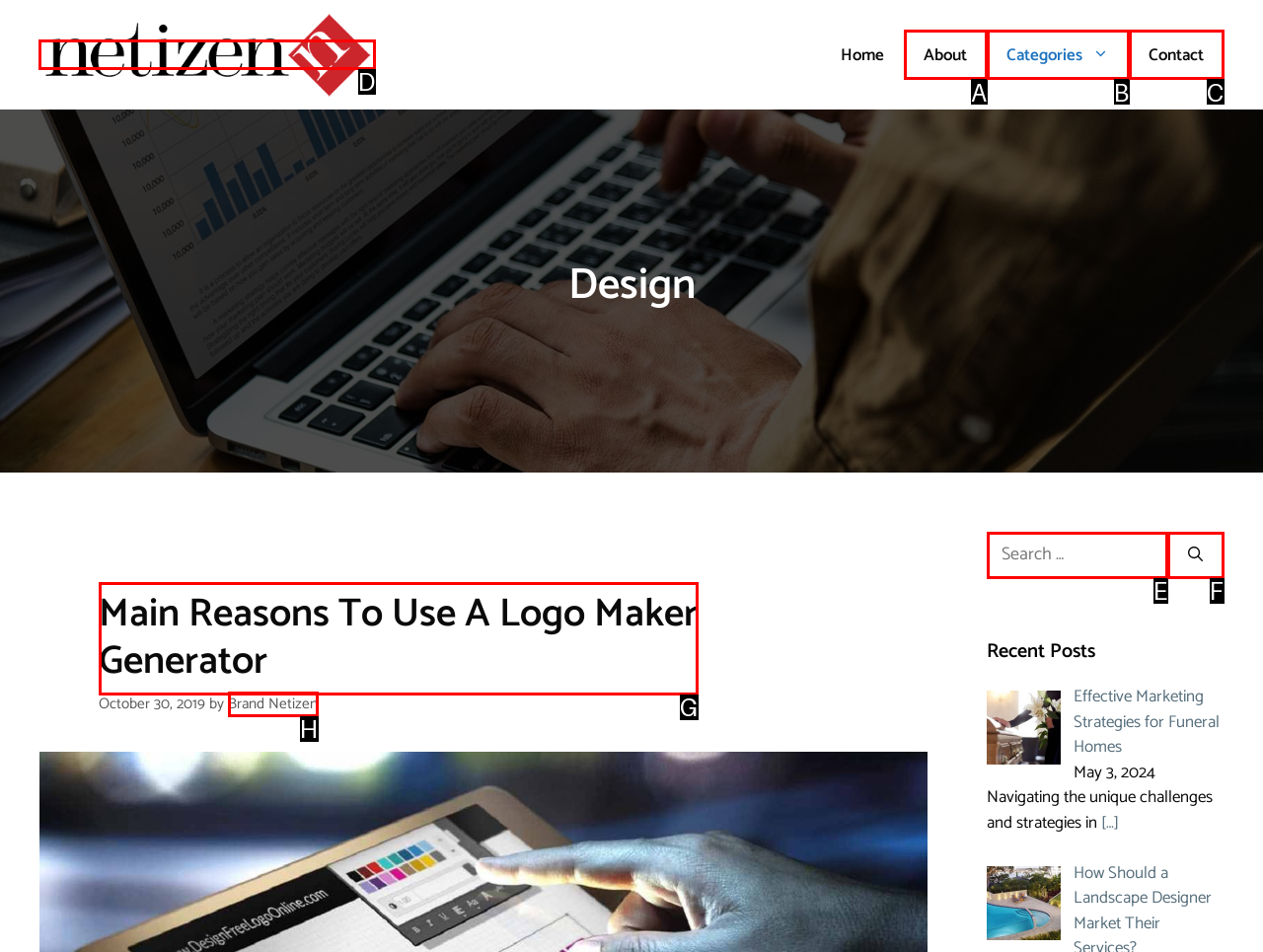Identify the HTML element I need to click to complete this task: read blog archives Provide the option's letter from the available choices.

None